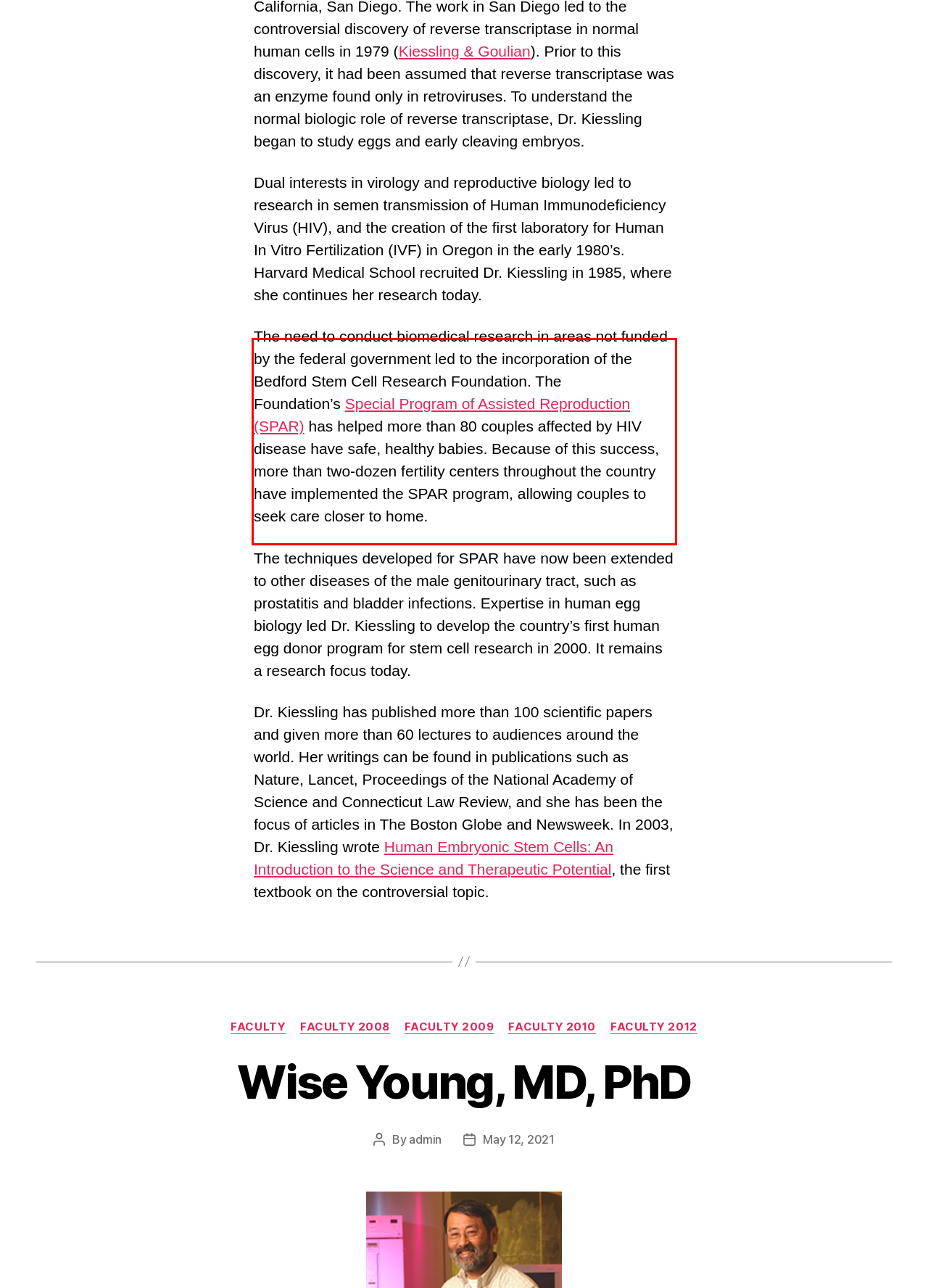Given a webpage screenshot with a red bounding box, perform OCR to read and deliver the text enclosed by the red bounding box.

The need to conduct biomedical research in areas not funded by the federal government led to the incorporation of the Bedford Stem Cell Research Foundation. The Foundation’s Special Program of Assisted Reproduction (SPAR) has helped more than 80 couples affected by HIV disease have safe, healthy babies. Because of this success, more than two-dozen fertility centers throughout the country have implemented the SPAR program, allowing couples to seek care closer to home.